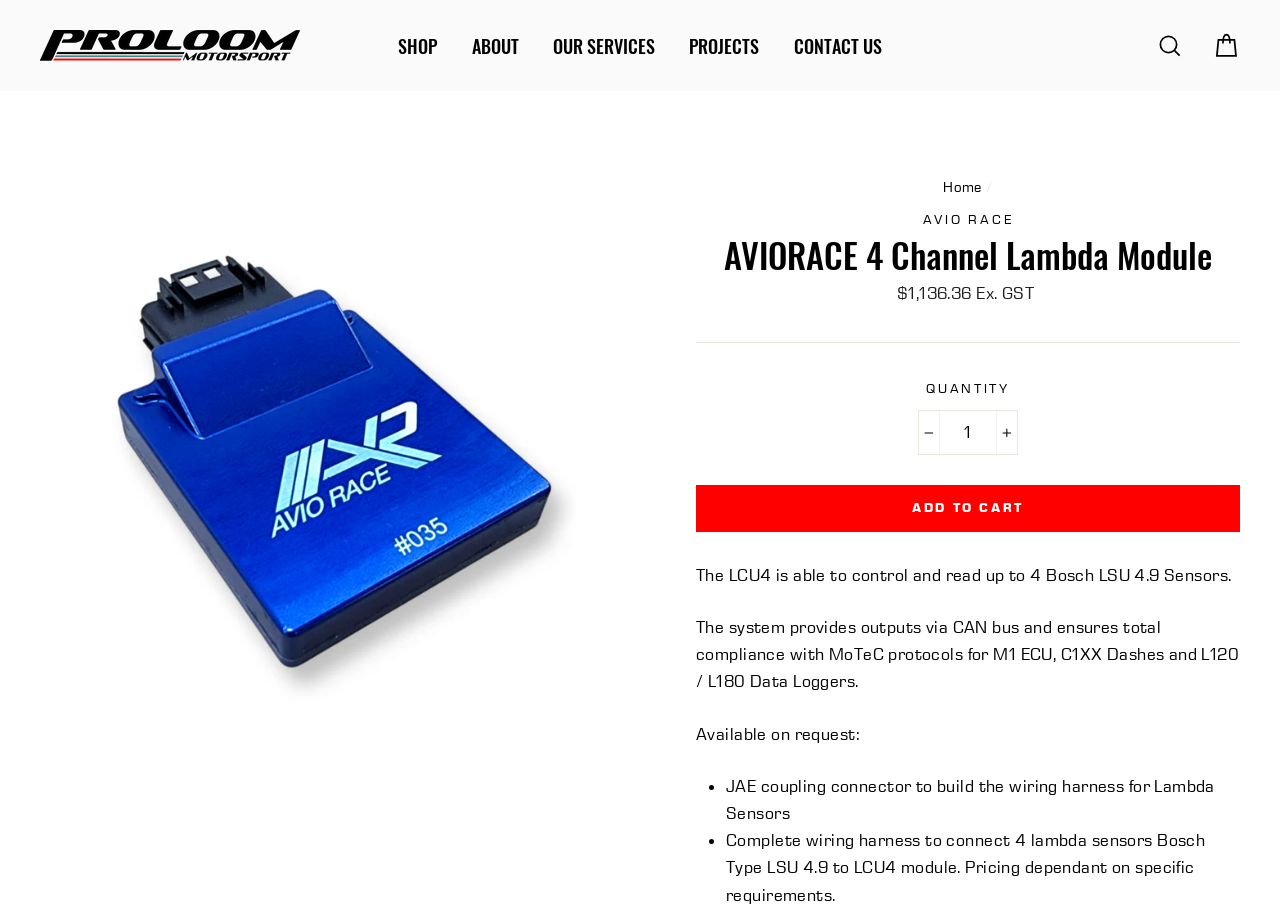Please mark the clickable region by giving the bounding box coordinates needed to complete this instruction: "Go to the 'CONTACT US' page".

[0.608, 0.031, 0.701, 0.067]